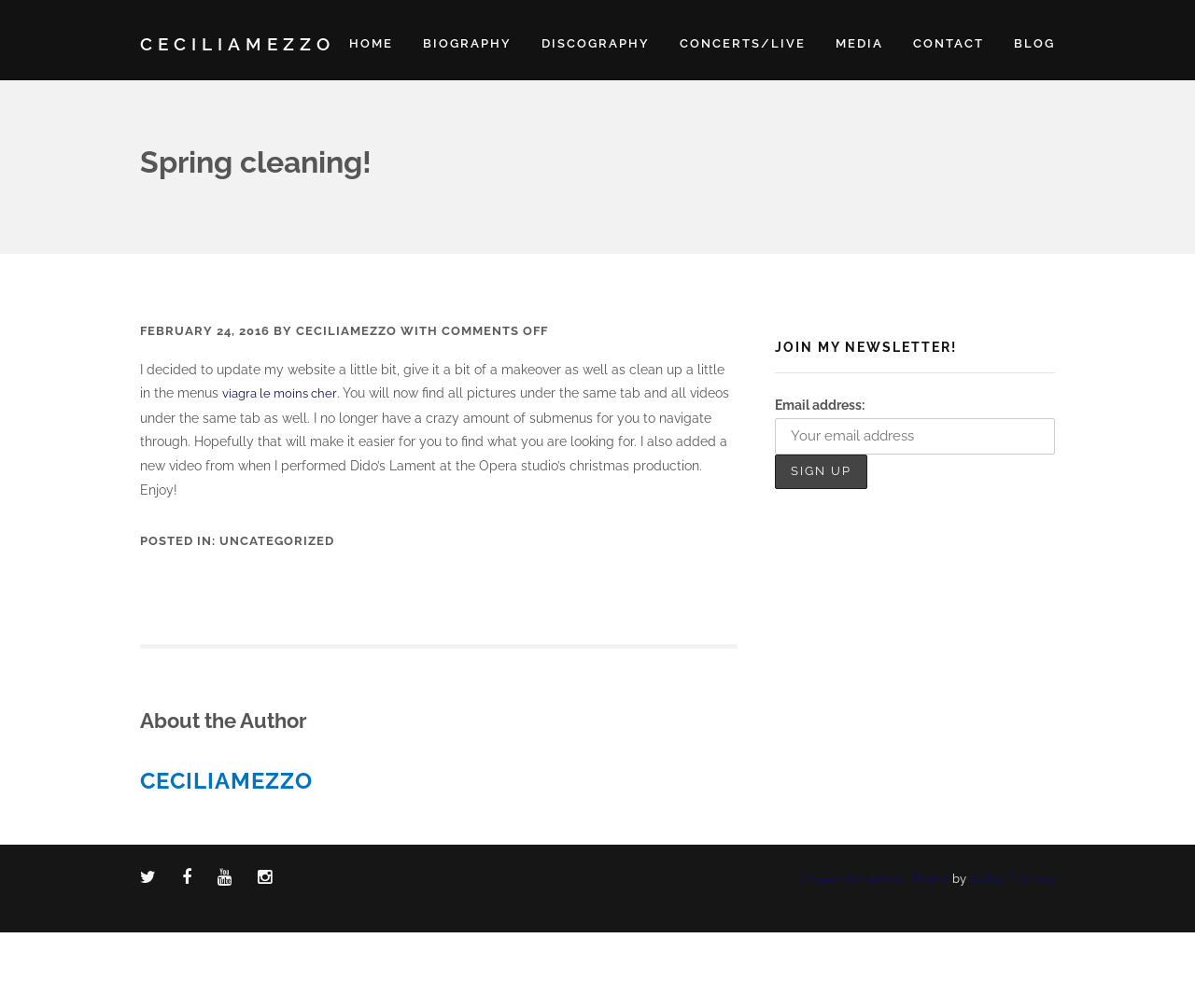Specify the bounding box coordinates of the region I need to click to perform the following instruction: "Enter your email address". The coordinates must be four float numbers in the range of 0 to 1, i.e., [left, top, right, bottom].

[0.648, 0.415, 0.883, 0.451]